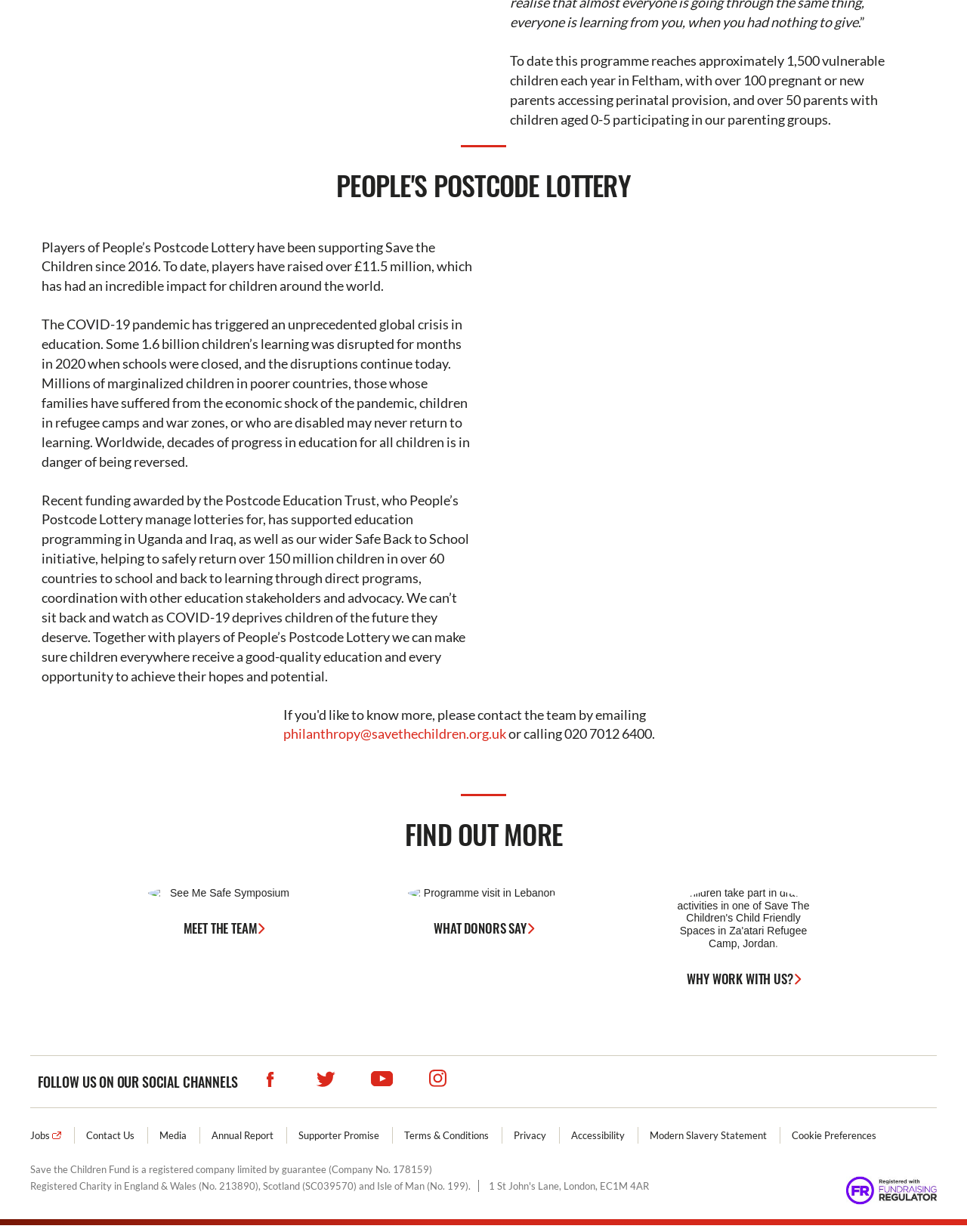Can you identify the bounding box coordinates of the clickable region needed to carry out this instruction: 'Read more about the programme visit in Lebanon'? The coordinates should be four float numbers within the range of 0 to 1, stated as [left, top, right, bottom].

[0.422, 0.72, 0.578, 0.76]